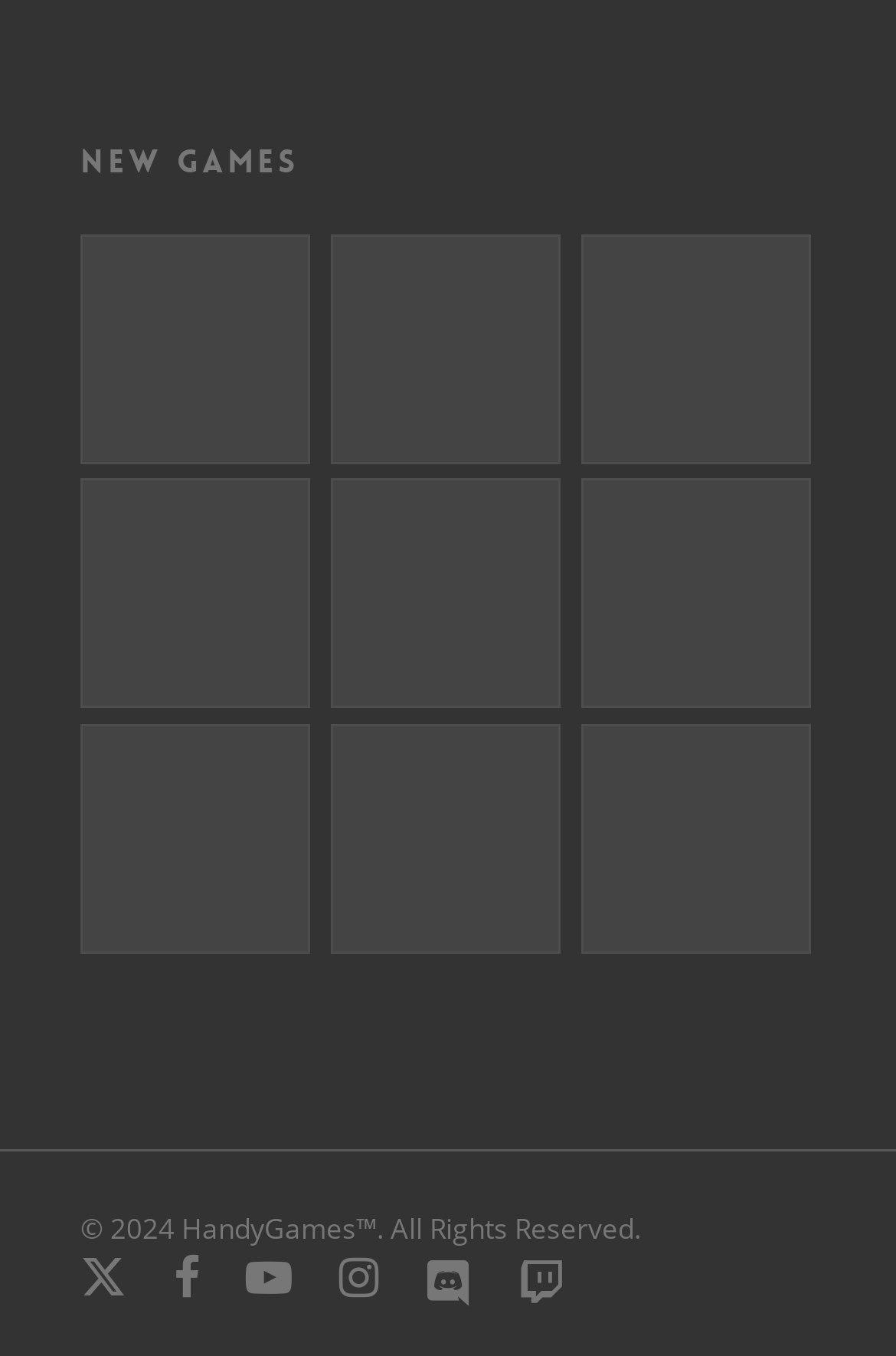Provide a short answer using a single word or phrase for the following question: 
Are there any images on this page?

Yes